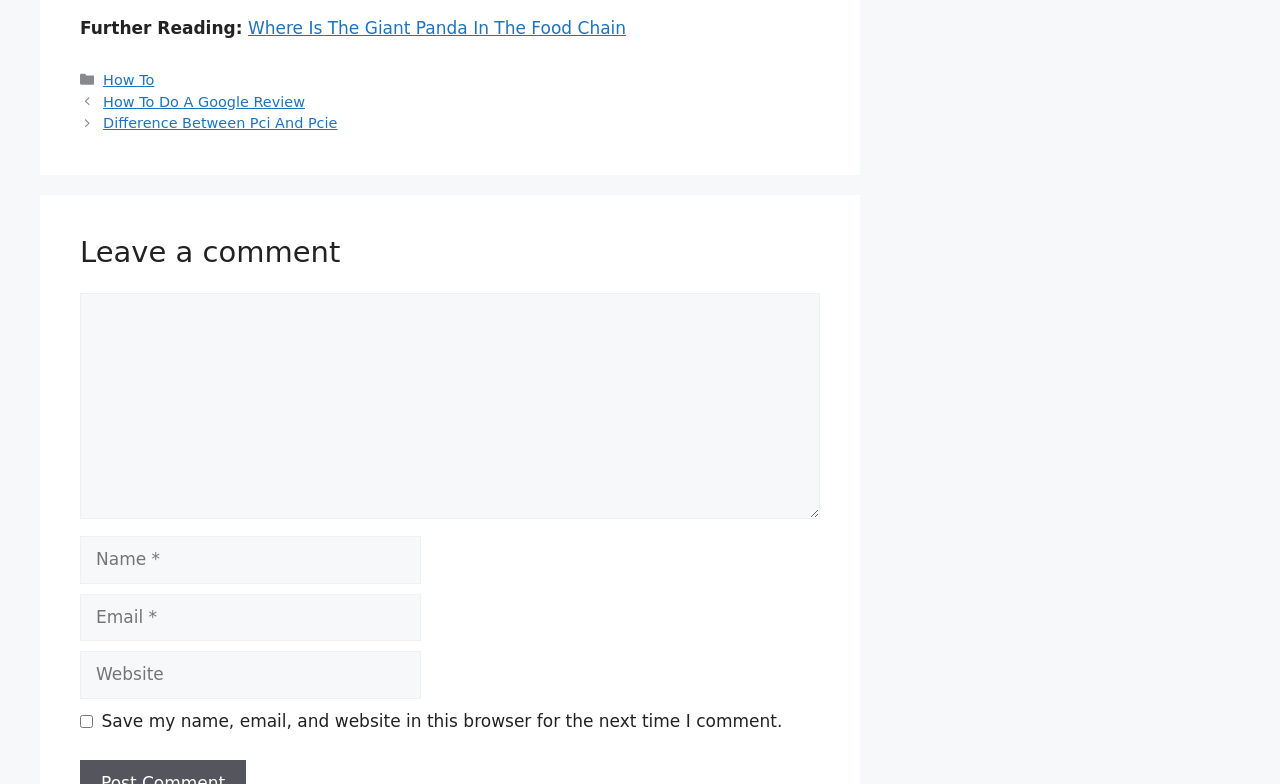What is the purpose of the checkbox at the bottom of the comment section?
Please respond to the question thoroughly and include all relevant details.

The checkbox at the bottom of the comment section is labeled 'Save my name, email, and website in this browser for the next time I comment.' This suggests that the purpose of the checkbox is to save the user's information for future comments.